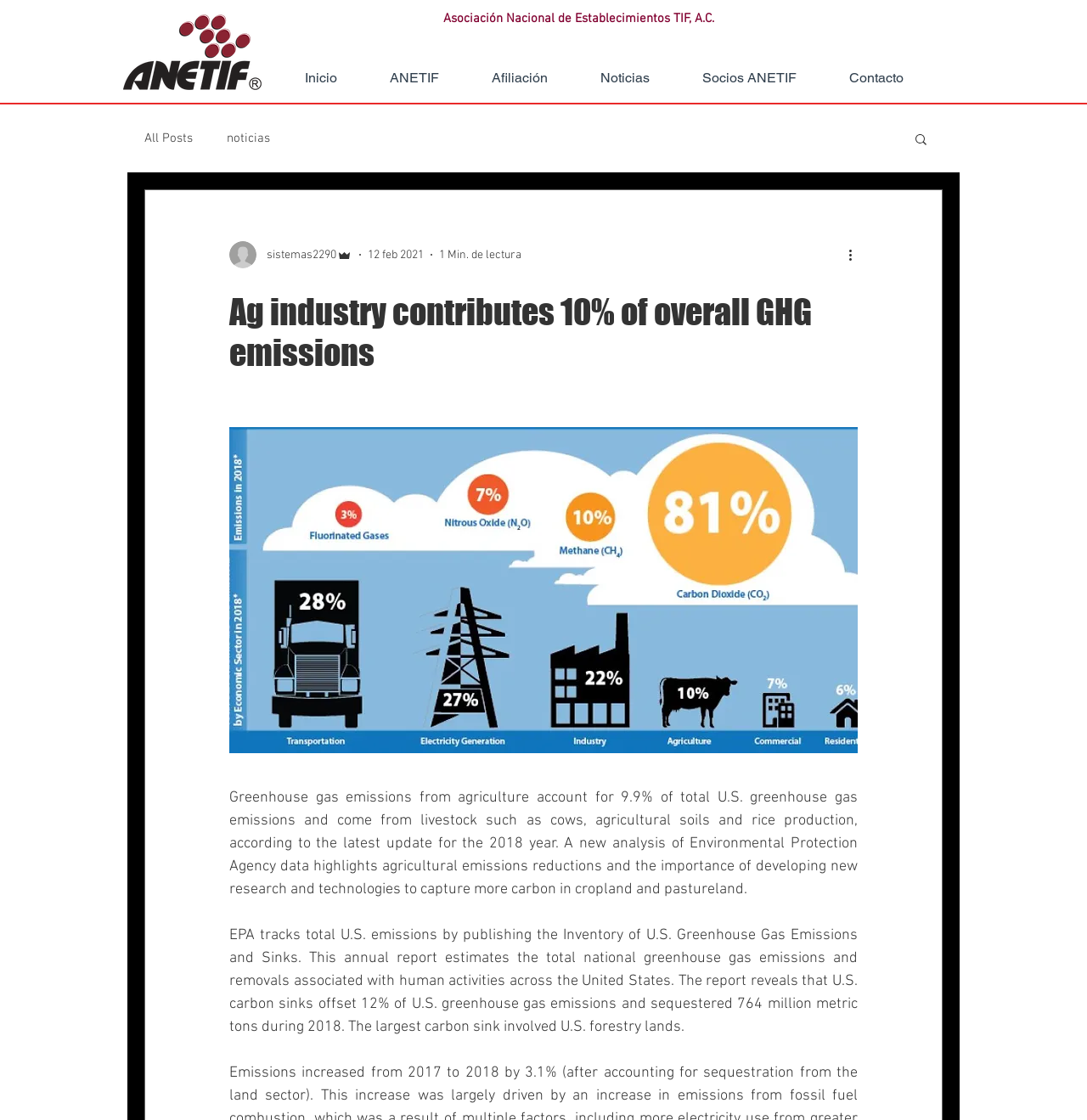Provide a comprehensive description of the webpage.

The webpage appears to be an article or blog post discussing greenhouse gas emissions from agriculture in the United States. At the top left corner, there is an image of the "anetif_logo.png" logo, accompanied by a heading that reads "Asociación Nacional de Establecimientos TIF, A.C." To the right of the logo, there is a navigation menu with links to "Inicio", "ANETIF", "Afiliación", "Noticias", "Socios ANETIF", and "Contacto".

Below the navigation menu, there is another navigation section labeled "blog" with links to "All Posts" and "noticias". A search button with a magnifying glass icon is located to the right of this navigation section.

The main content of the webpage begins with a heading that reads "Ag industry contributes 10% of overall GHG emissions". Below this heading, there is a section with a photo of the author, along with their name "sistemas2290 Administrador" and the date "12 feb 2021". The article's content is divided into two paragraphs, which discuss the percentage of greenhouse gas emissions from agriculture, the sources of these emissions, and the importance of developing new research and technologies to capture more carbon in cropland and pastureland. The article also mentions the Environmental Protection Agency's report on U.S. greenhouse gas emissions and sinks.

At the bottom of the article, there is a button with a downward arrow icon, which may indicate more actions or options.